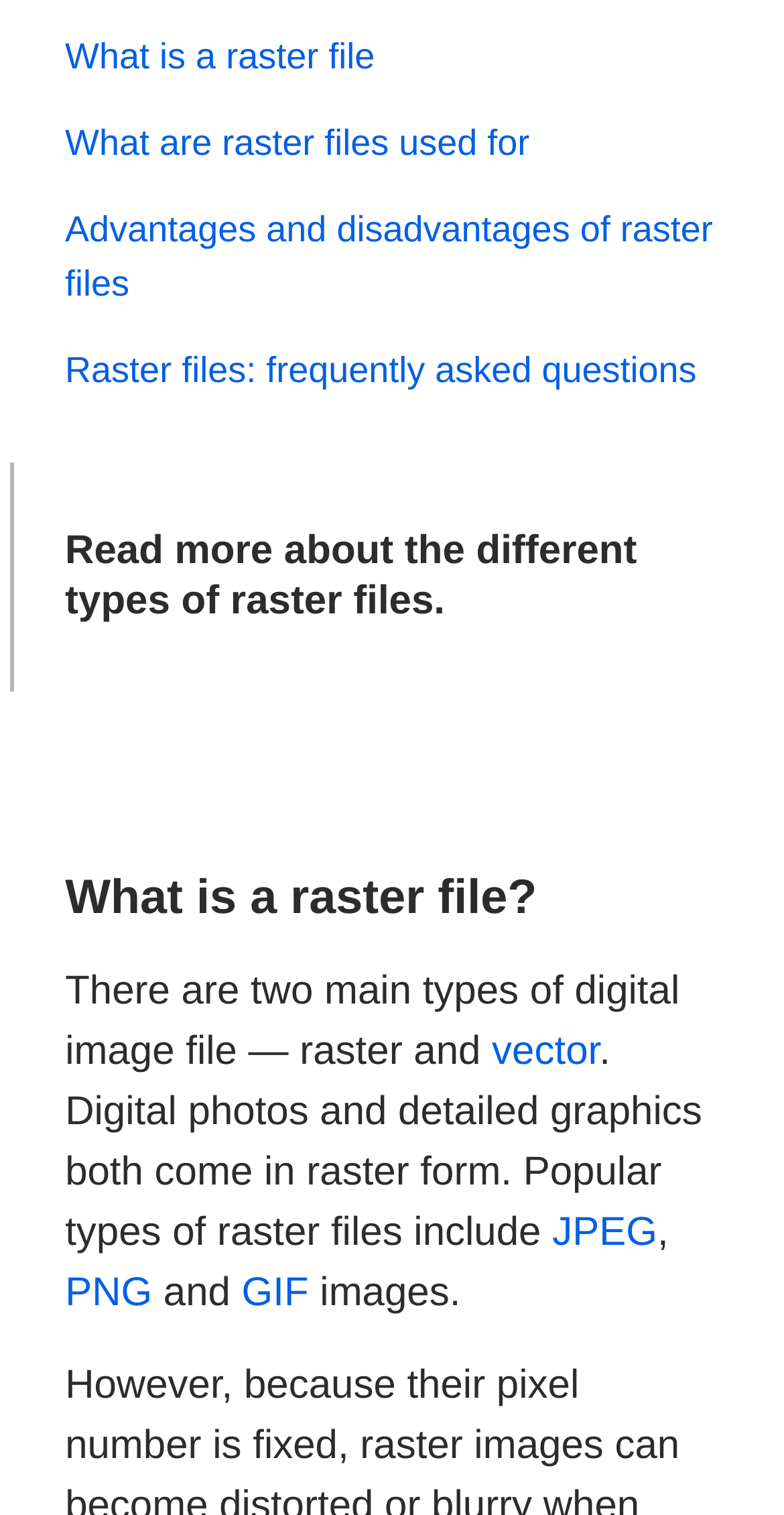Answer this question using a single word or a brief phrase:
What is the purpose of raster files?

For digital photos and graphics